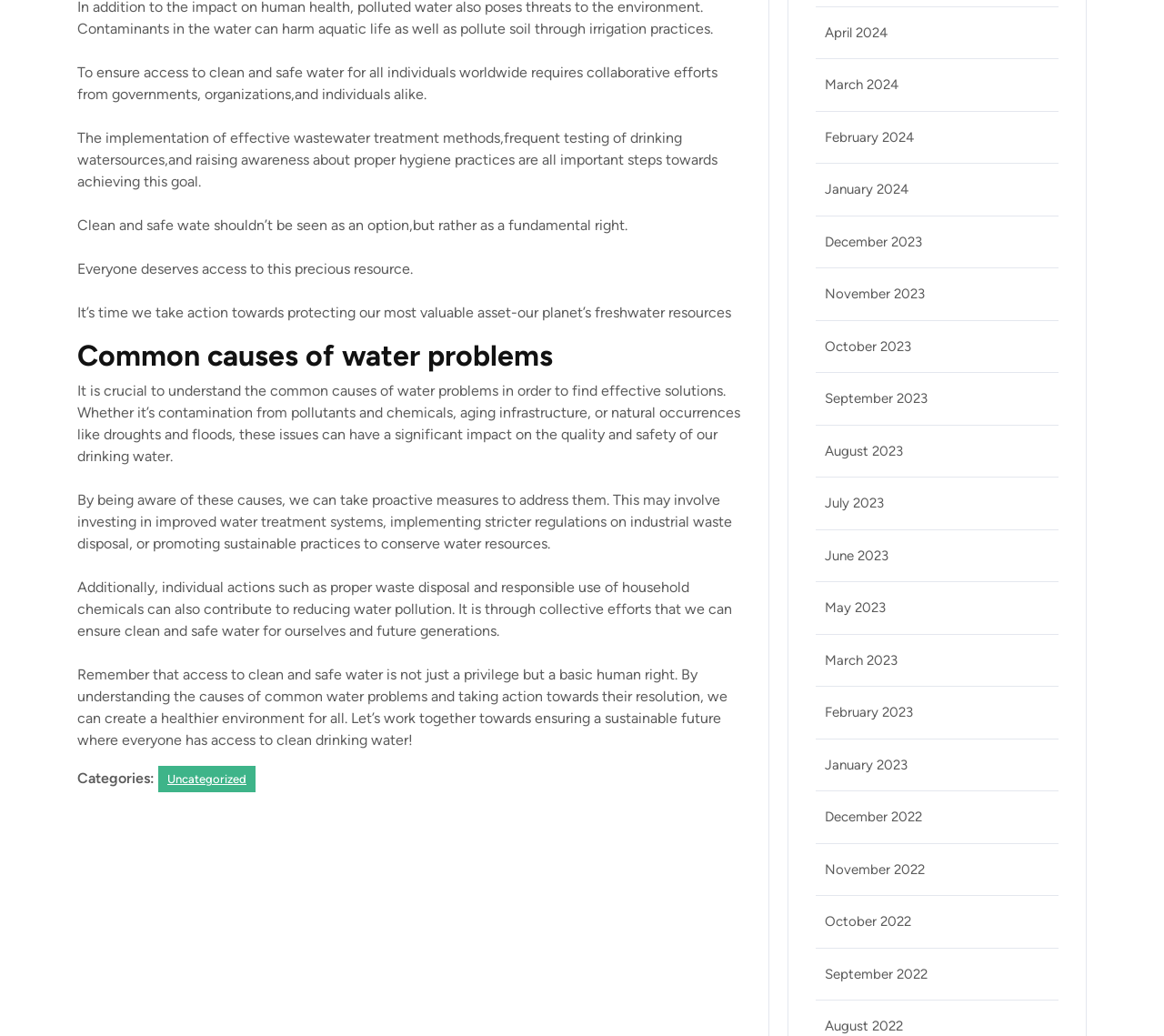What is the main topic of this webpage?
Please provide a detailed answer to the question.

Based on the static text elements, it is clear that the webpage is discussing water problems, including the importance of clean and safe water, common causes of water problems, and the need for collective efforts to address these issues.